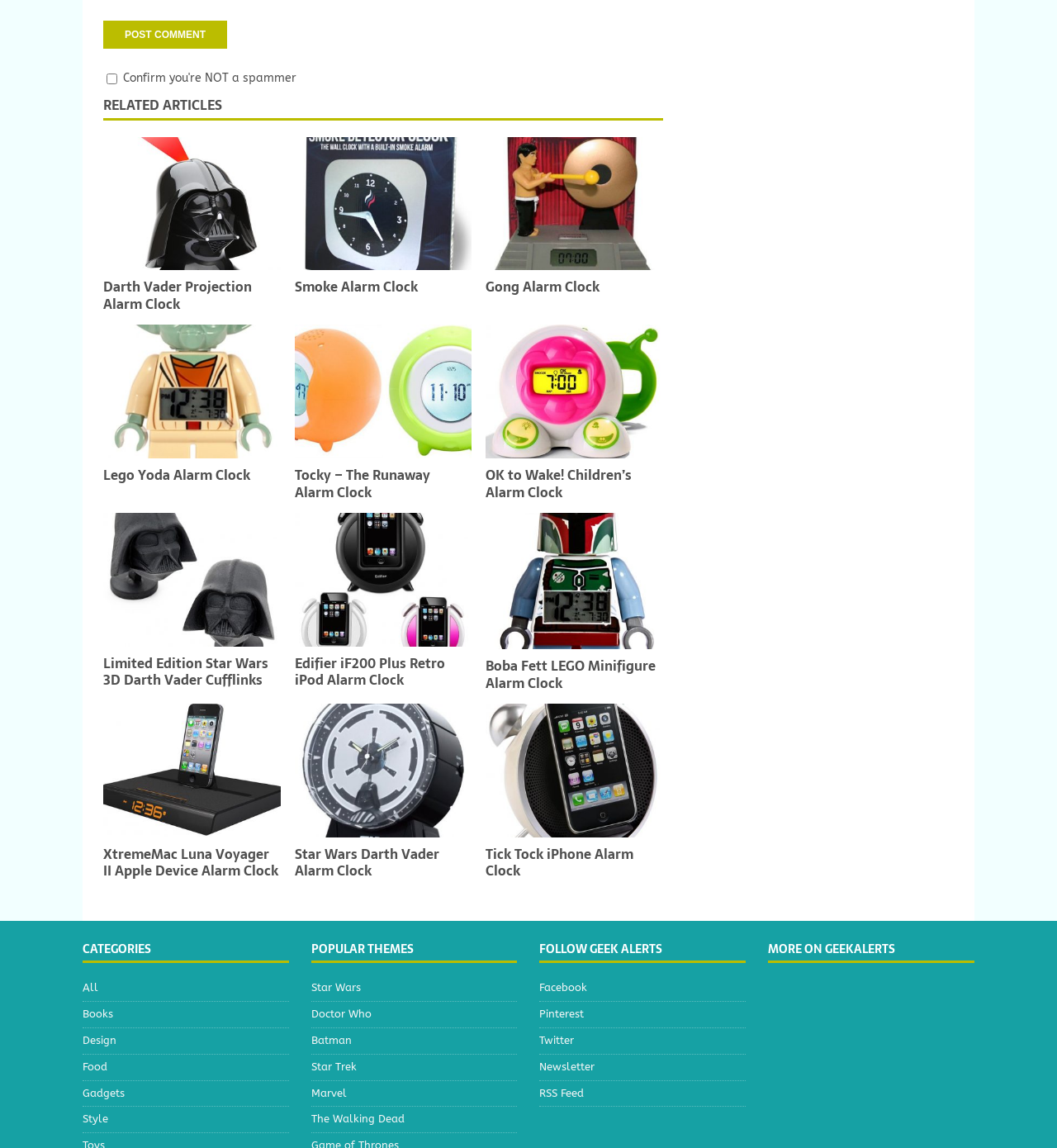Determine the bounding box coordinates for the area that should be clicked to carry out the following instruction: "Post a comment".

[0.098, 0.018, 0.215, 0.043]